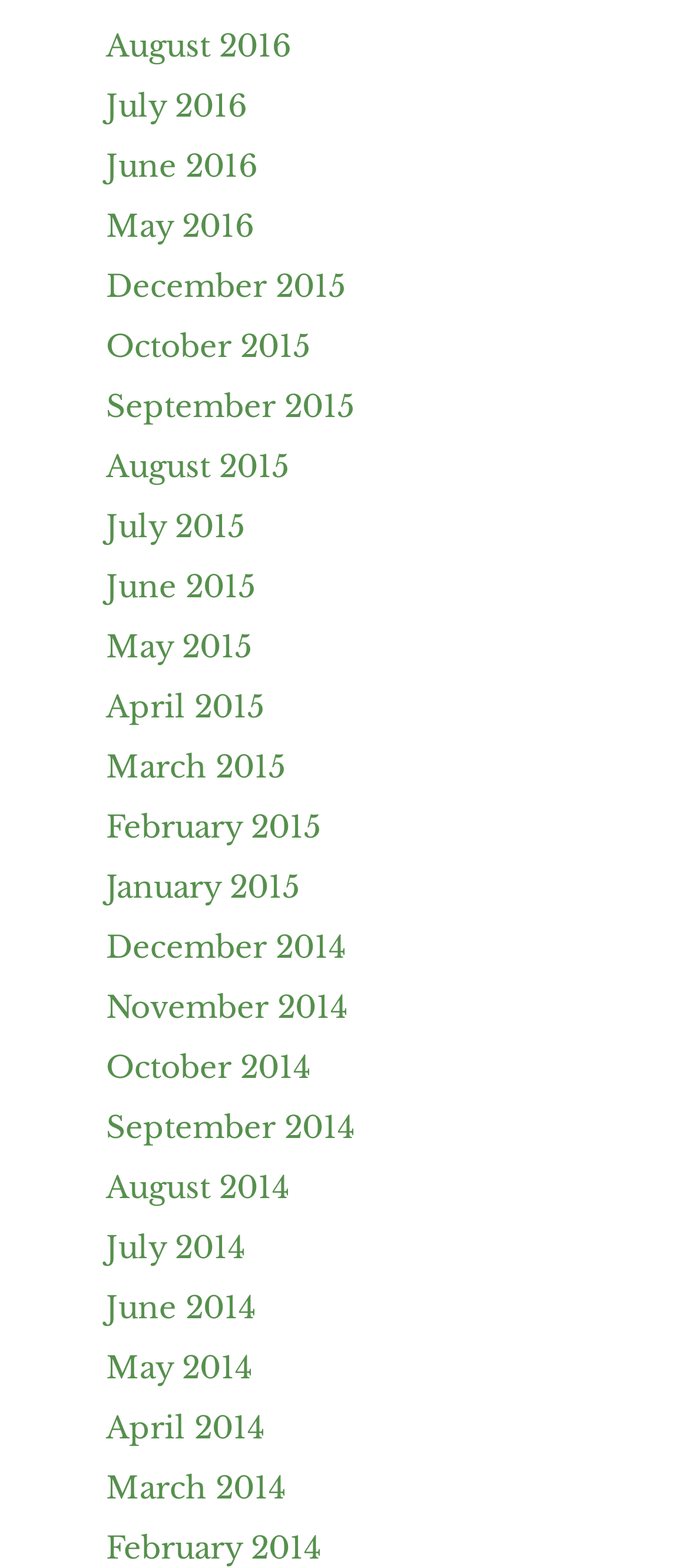What is the vertical position of the link 'June 2016'?
Using the visual information, respond with a single word or phrase.

Above the middle